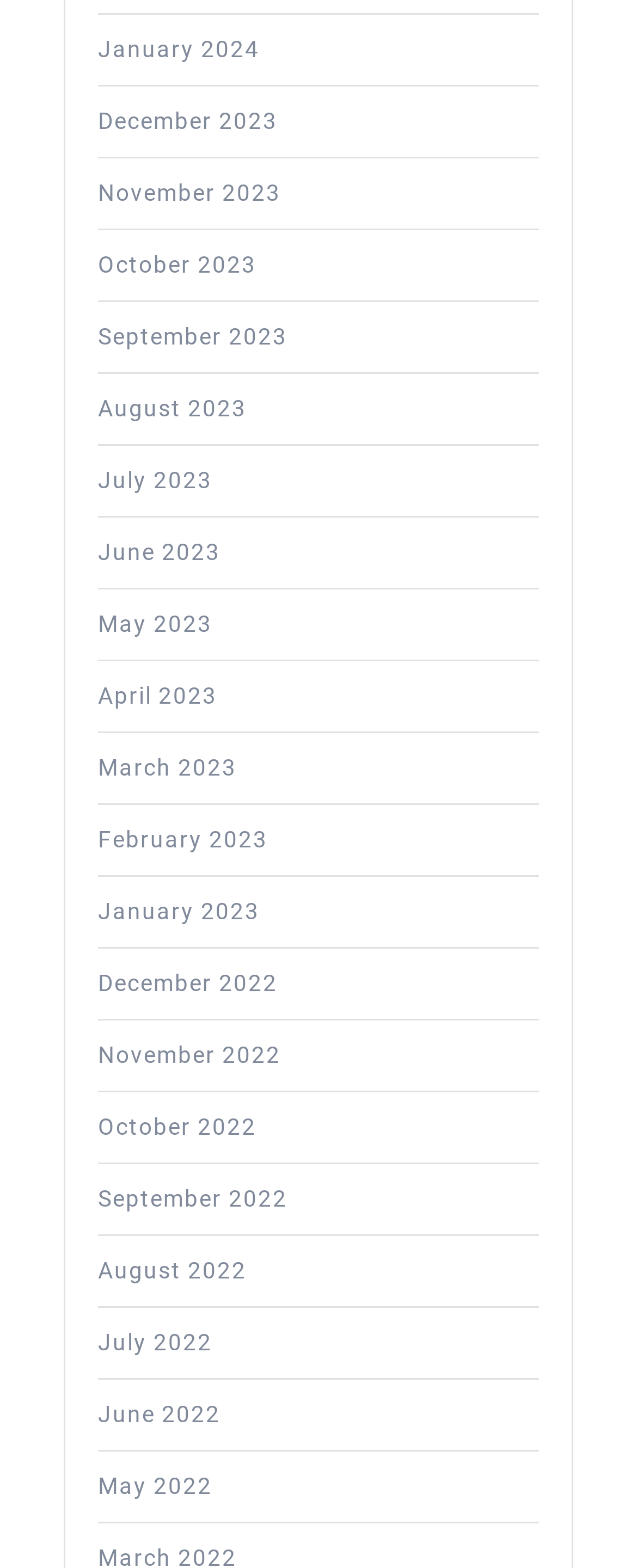Locate the bounding box coordinates of the area to click to fulfill this instruction: "go to December 2023". The bounding box should be presented as four float numbers between 0 and 1, in the order [left, top, right, bottom].

[0.154, 0.069, 0.436, 0.086]